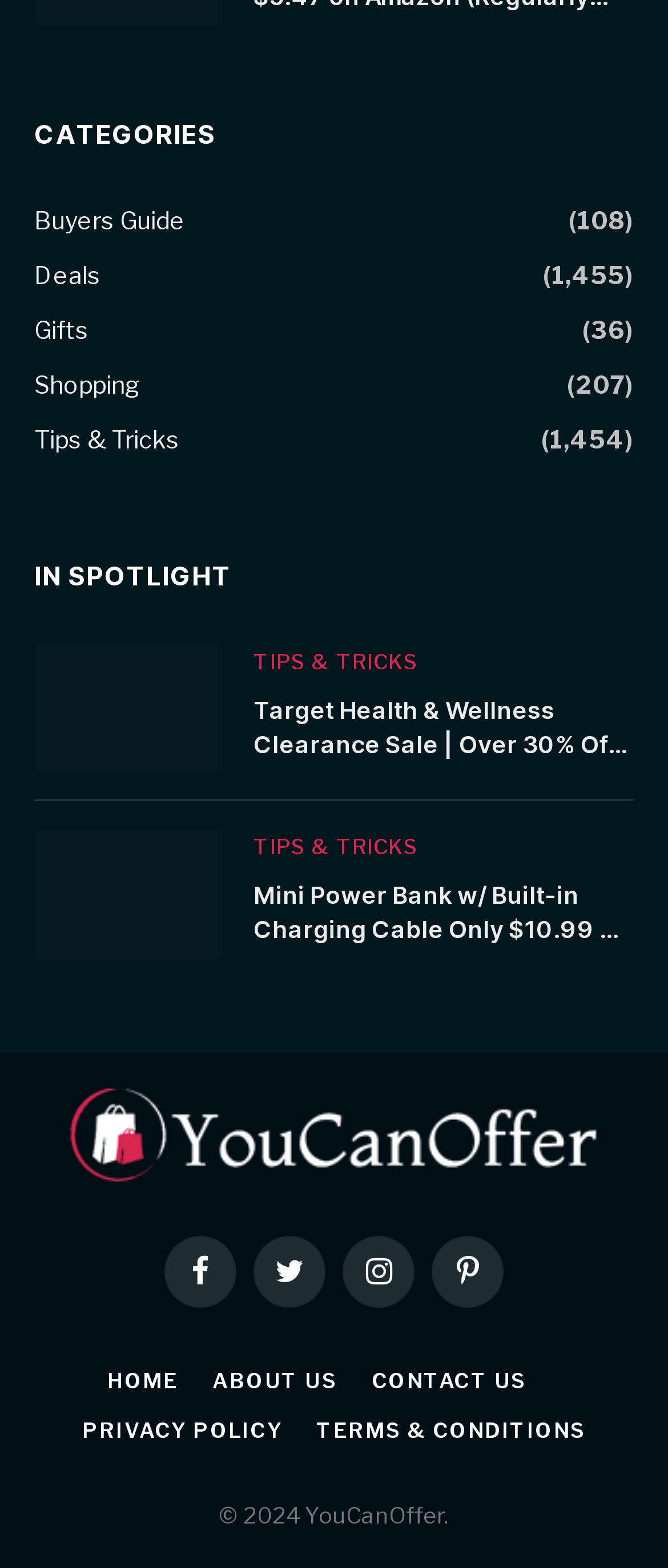What is the title of the first article?
Look at the image and answer with only one word or phrase.

Target Health & Wellness Clearance Sale